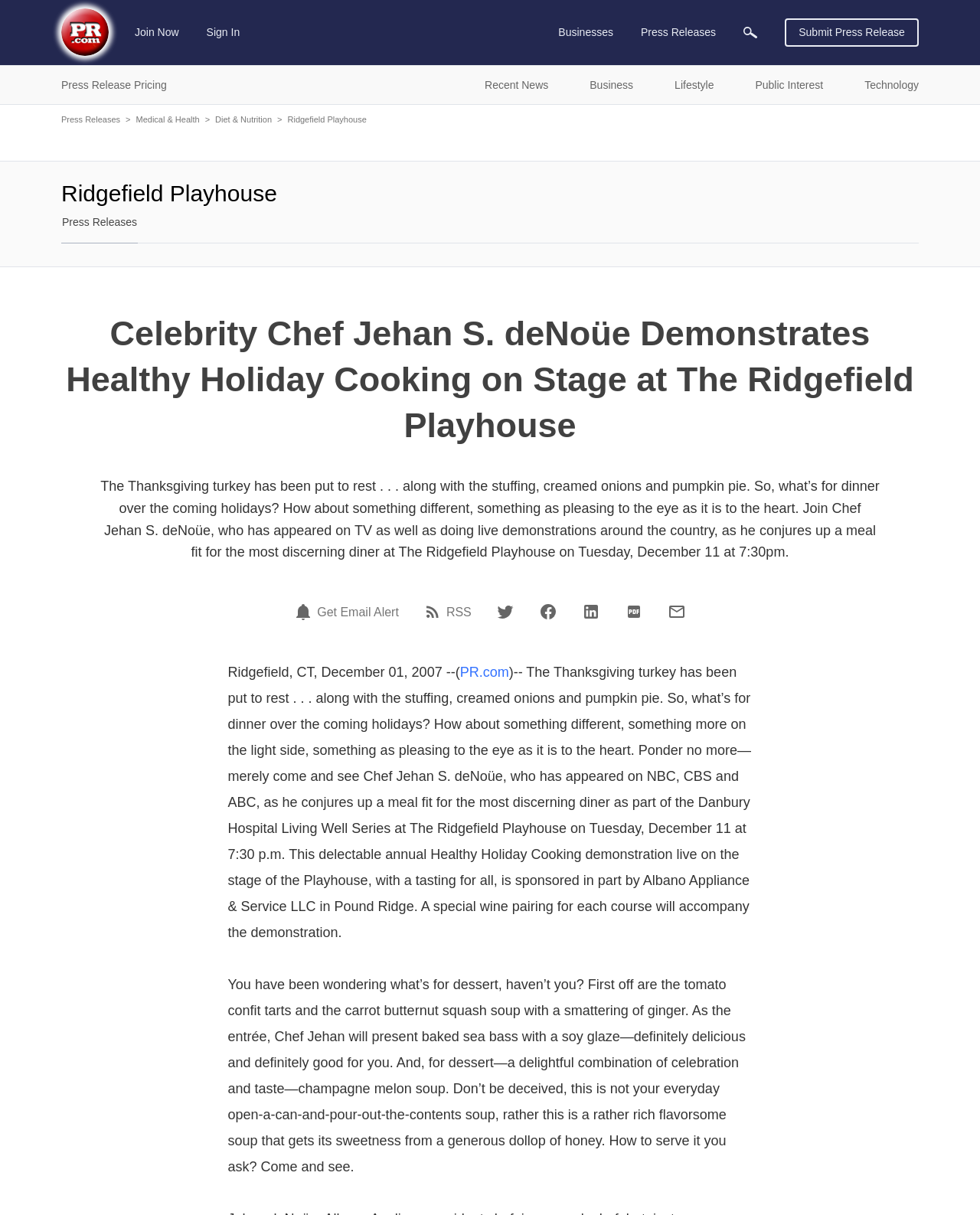Find the bounding box coordinates of the area that needs to be clicked in order to achieve the following instruction: "View recent news". The coordinates should be specified as four float numbers between 0 and 1, i.e., [left, top, right, bottom].

[0.495, 0.065, 0.56, 0.075]